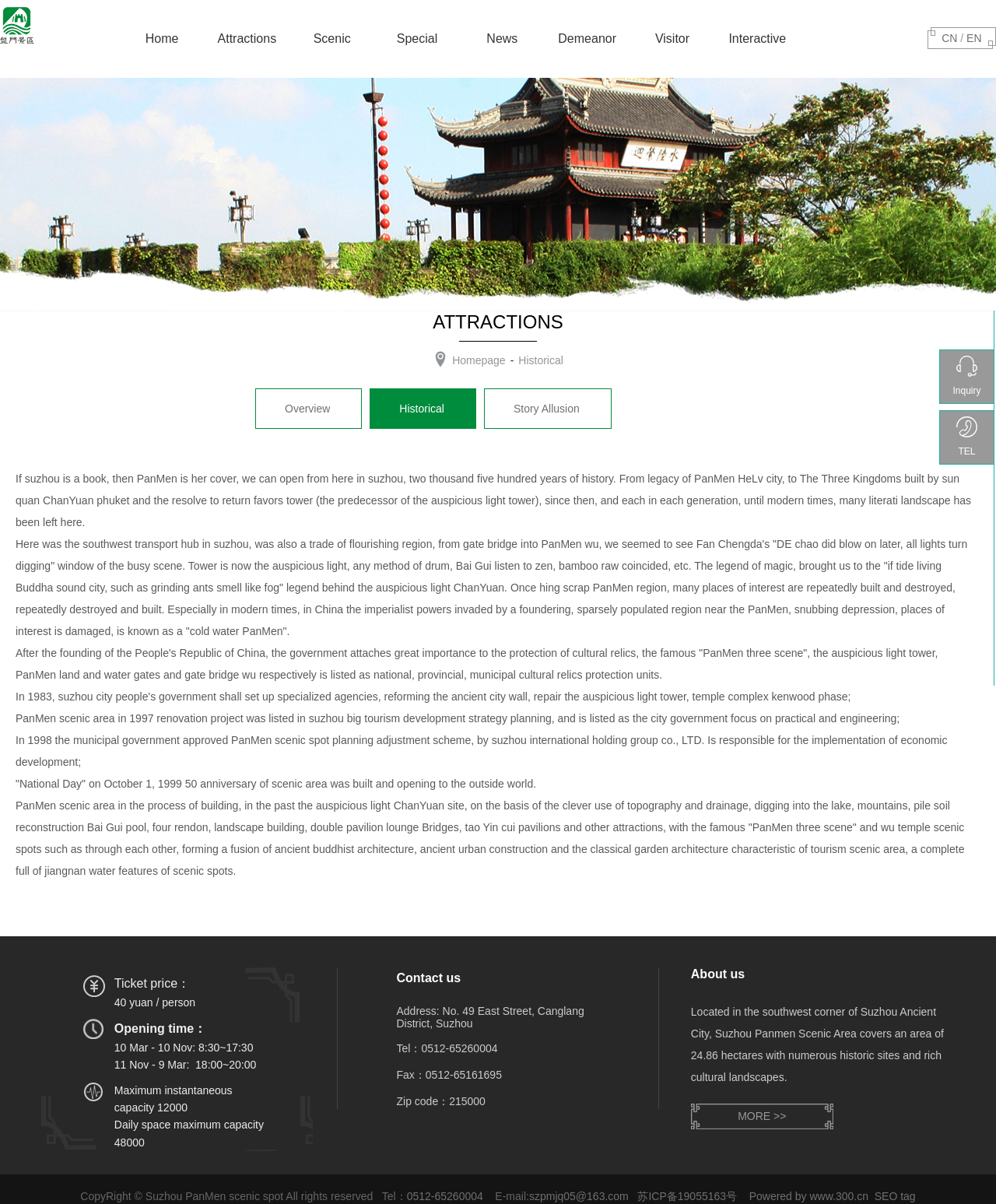Can you find the bounding box coordinates for the element to click on to achieve the instruction: "Check ticket price"?

[0.115, 0.811, 0.191, 0.822]